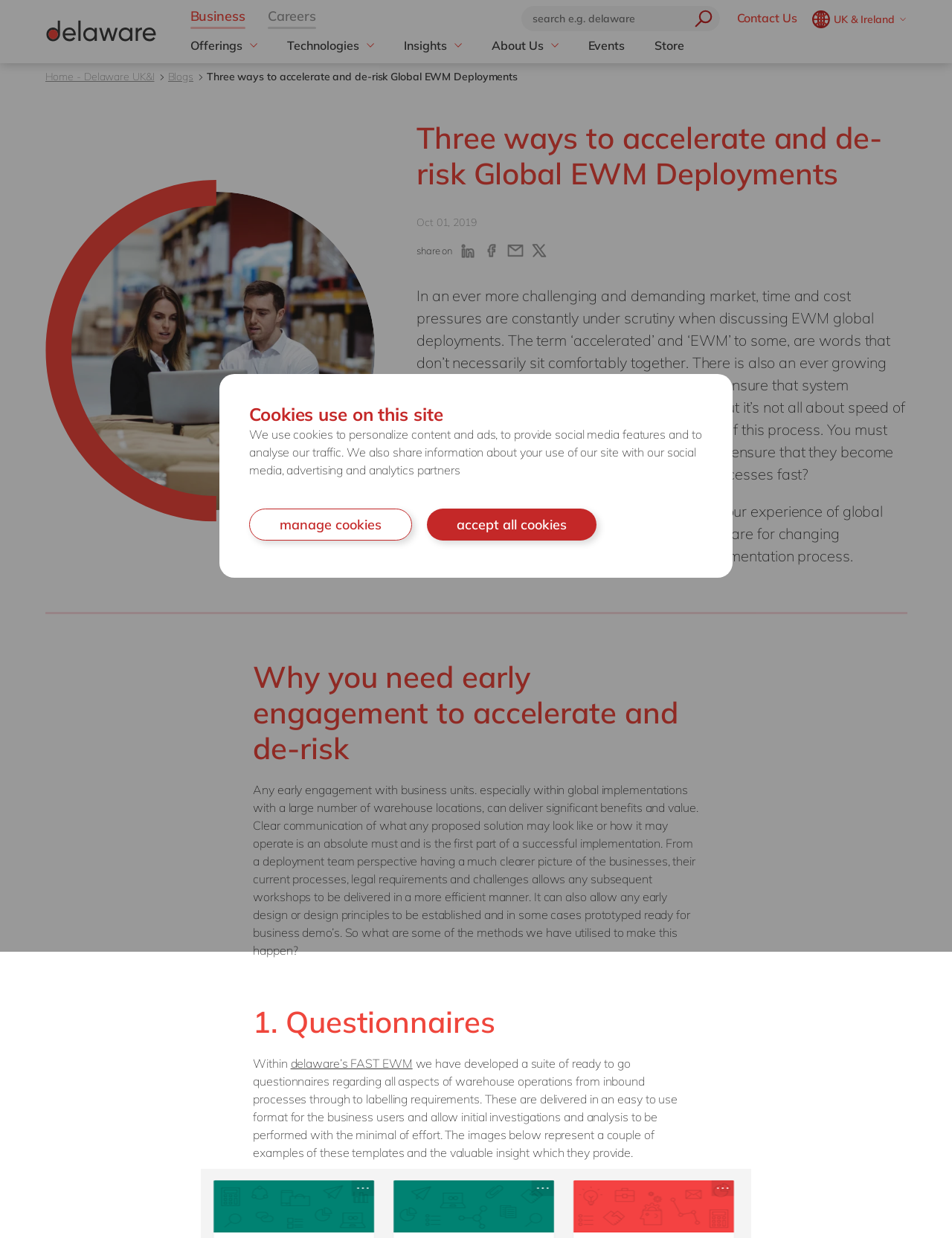Please identify the bounding box coordinates of the element's region that needs to be clicked to fulfill the following instruction: "Search for something". The bounding box coordinates should consist of four float numbers between 0 and 1, i.e., [left, top, right, bottom].

[0.547, 0.005, 0.721, 0.025]